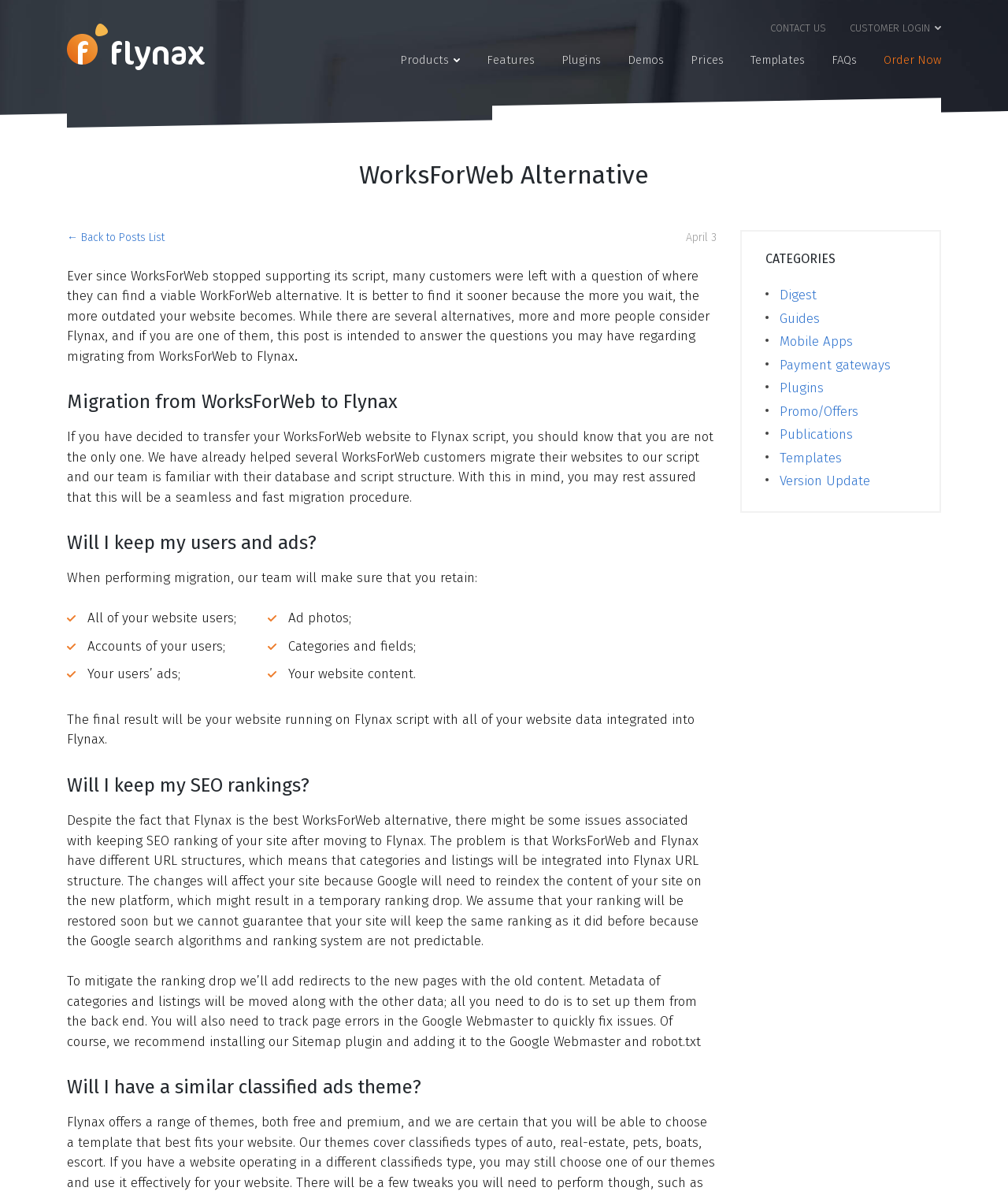What is the alternative to WorksForWeb?
Answer the question with a single word or phrase derived from the image.

Flynax